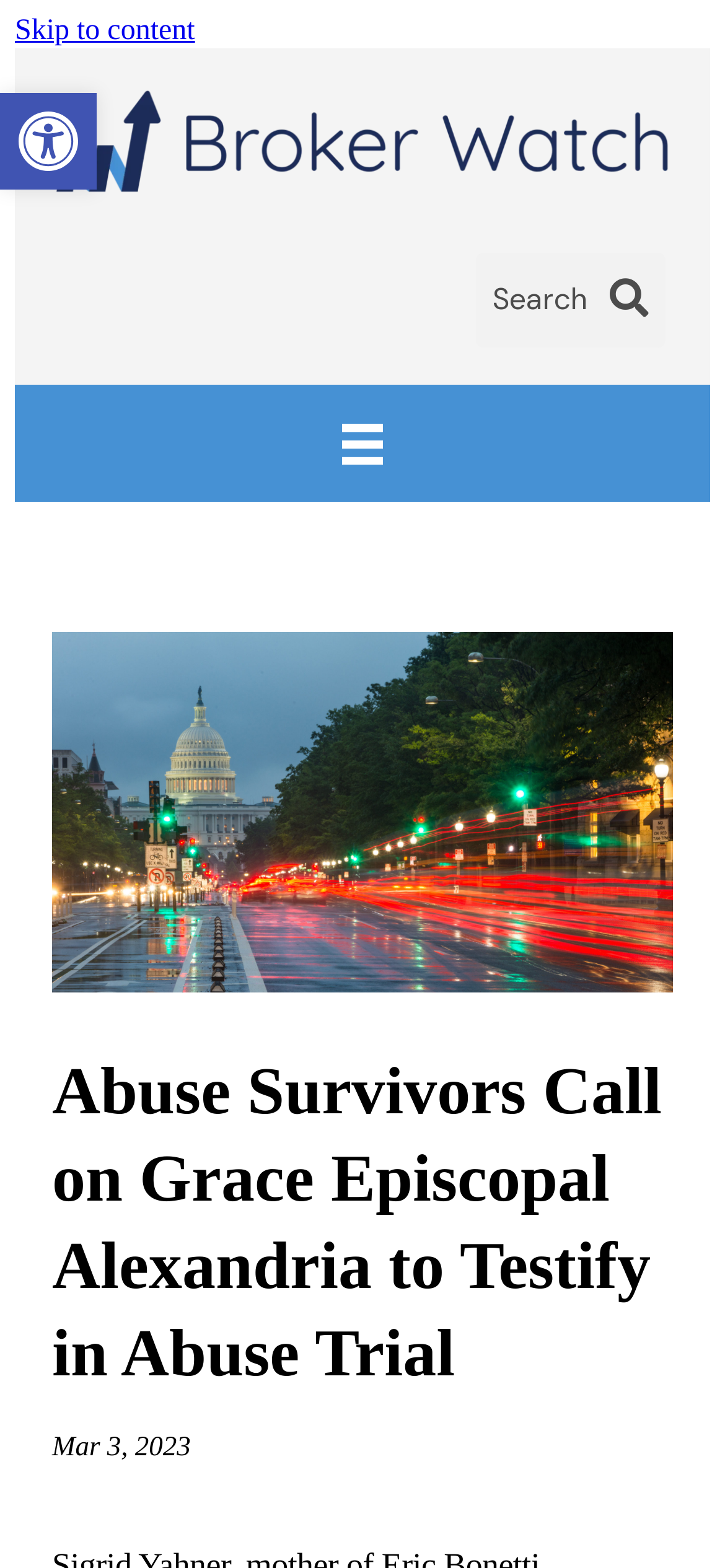Please find the bounding box for the following UI element description. Provide the coordinates in (top-left x, top-left y, bottom-right x, bottom-right y) format, with values between 0 and 1: aria-label="Menu"

[0.435, 0.253, 0.565, 0.313]